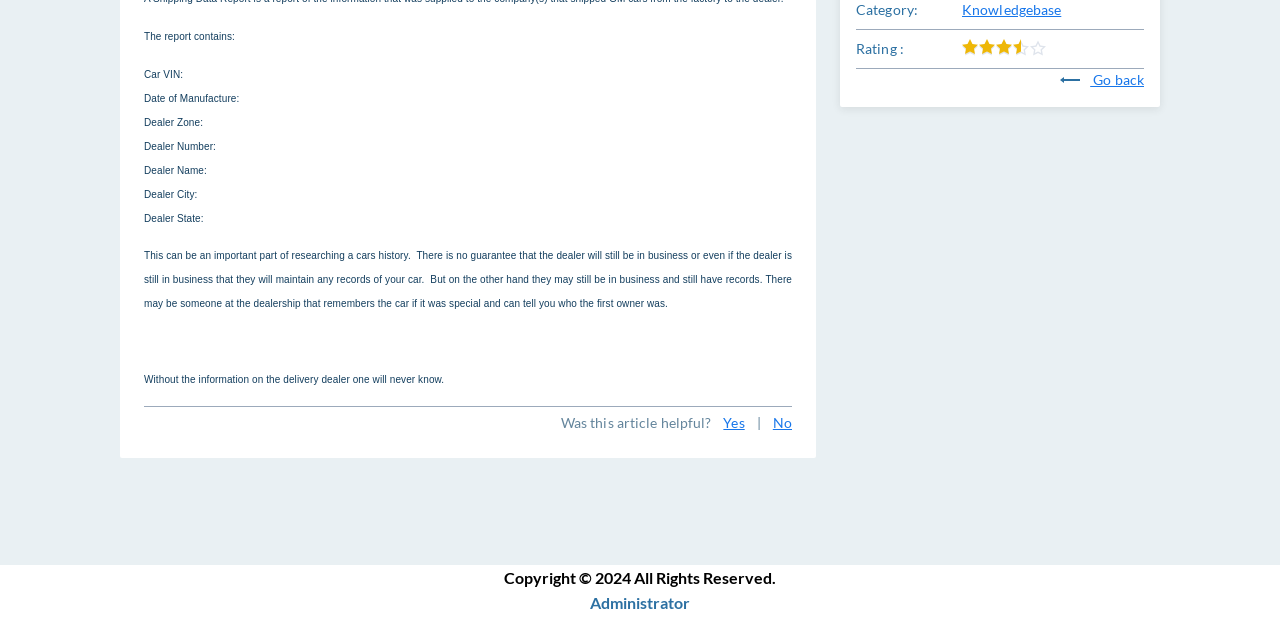Determine the bounding box for the UI element as described: "Yes". The coordinates should be represented as four float numbers between 0 and 1, formatted as [left, top, right, bottom].

[0.565, 0.644, 0.582, 0.678]